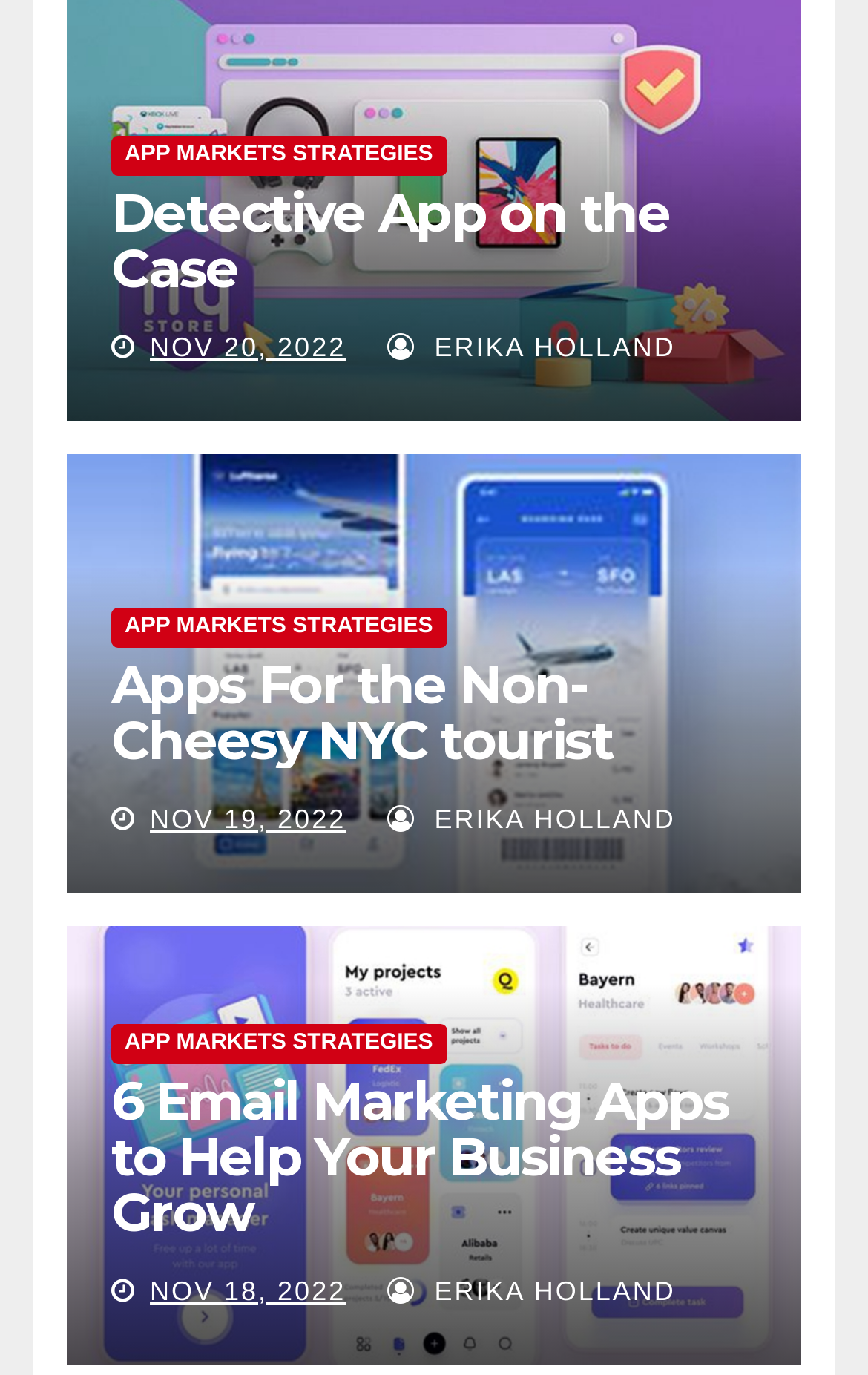Using the description: "Nov 18, 2022", identify the bounding box of the corresponding UI element in the screenshot.

[0.173, 0.927, 0.398, 0.95]